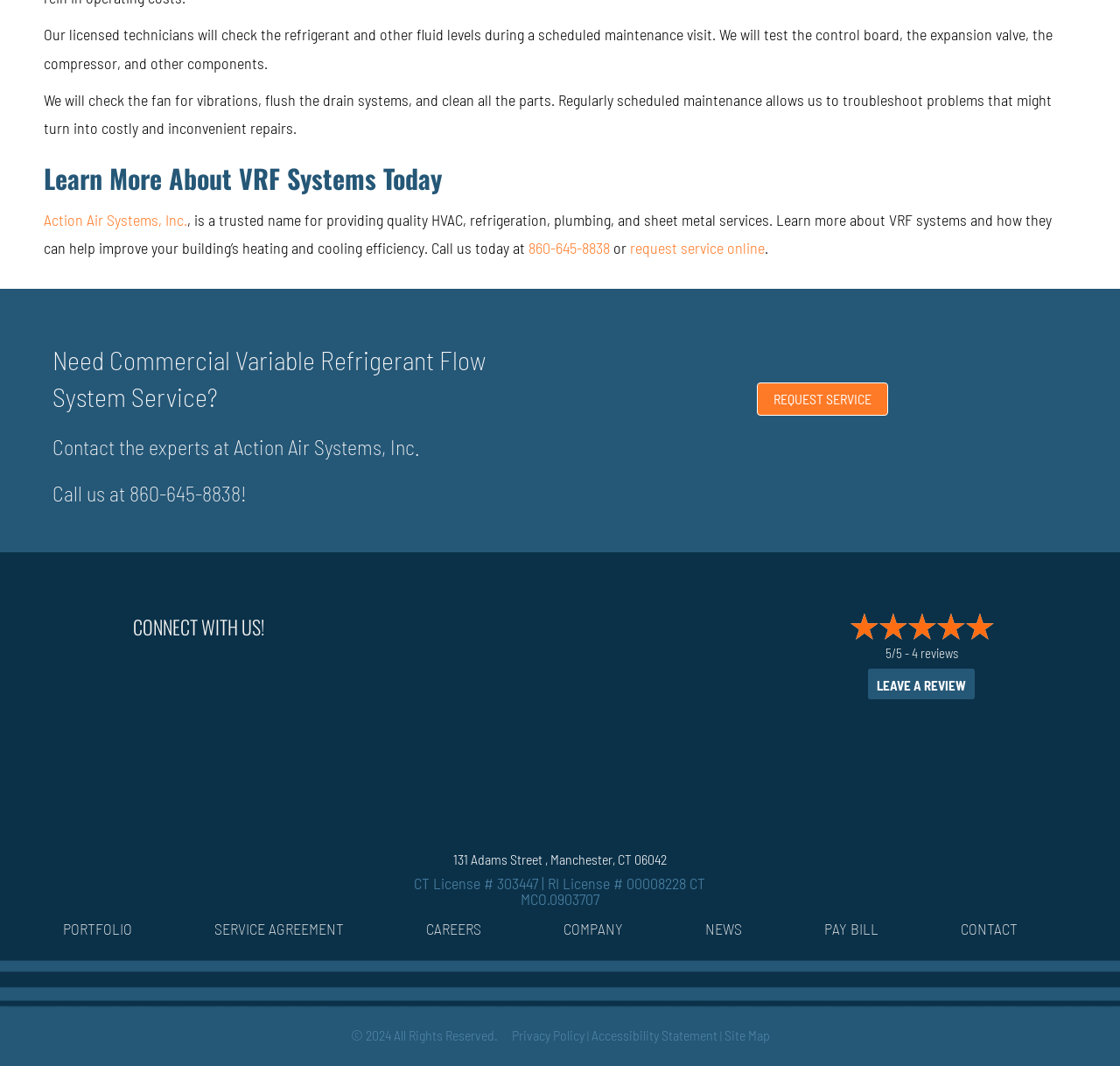Identify the bounding box for the given UI element using the description provided. Coordinates should be in the format (top-left x, top-left y, bottom-right x, bottom-right y) and must be between 0 and 1. Here is the description: Pay Bill

[0.736, 0.861, 0.784, 0.882]